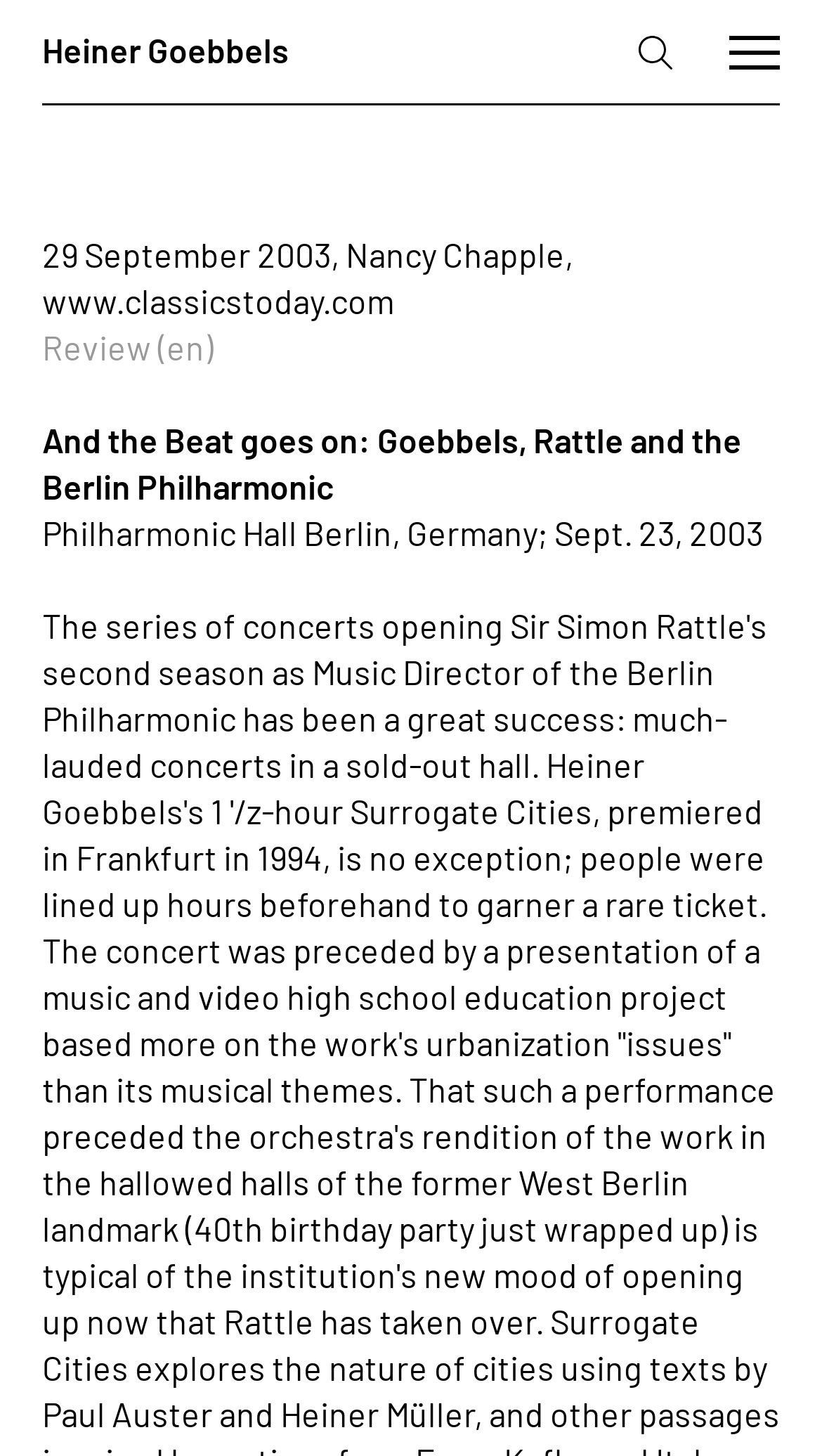What is the name of the philharmonic hall mentioned?
Look at the image and respond with a one-word or short phrase answer.

Philharmonic Hall Berlin